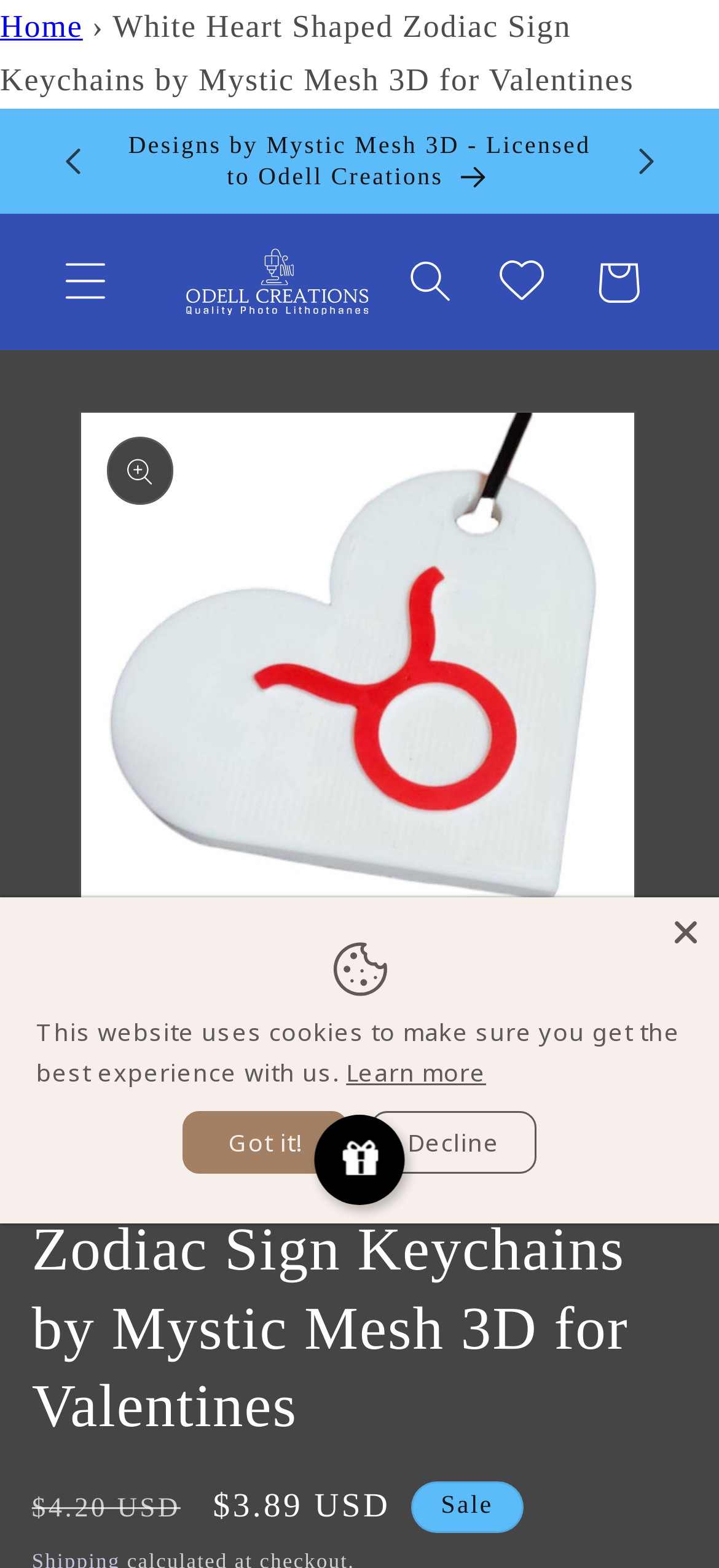Provide your answer in a single word or phrase: 
What is the brand name of the keychain?

Mystic Mesh 3D